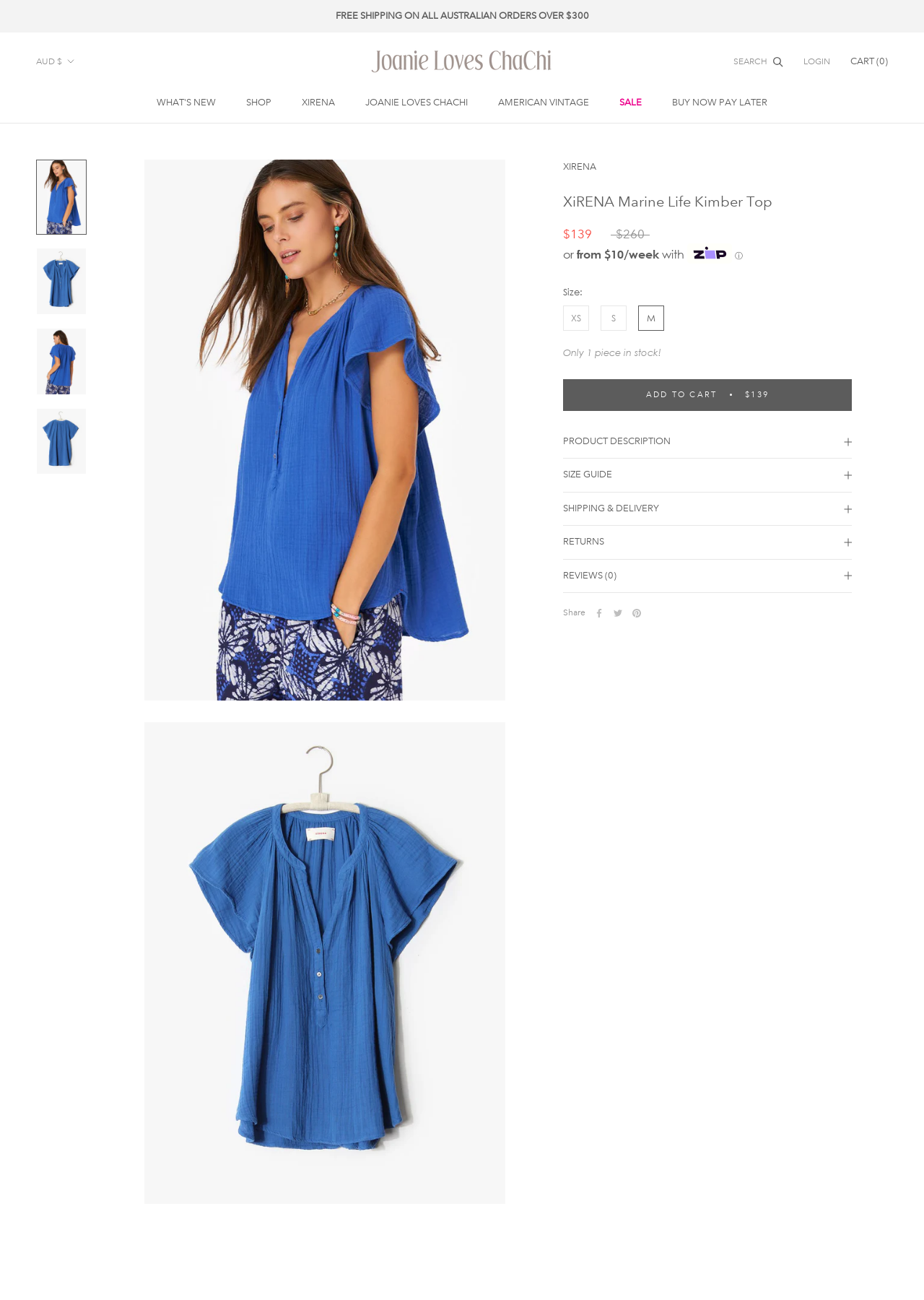What is the brand of the top?
Please provide a single word or phrase as the answer based on the screenshot.

XiRENA